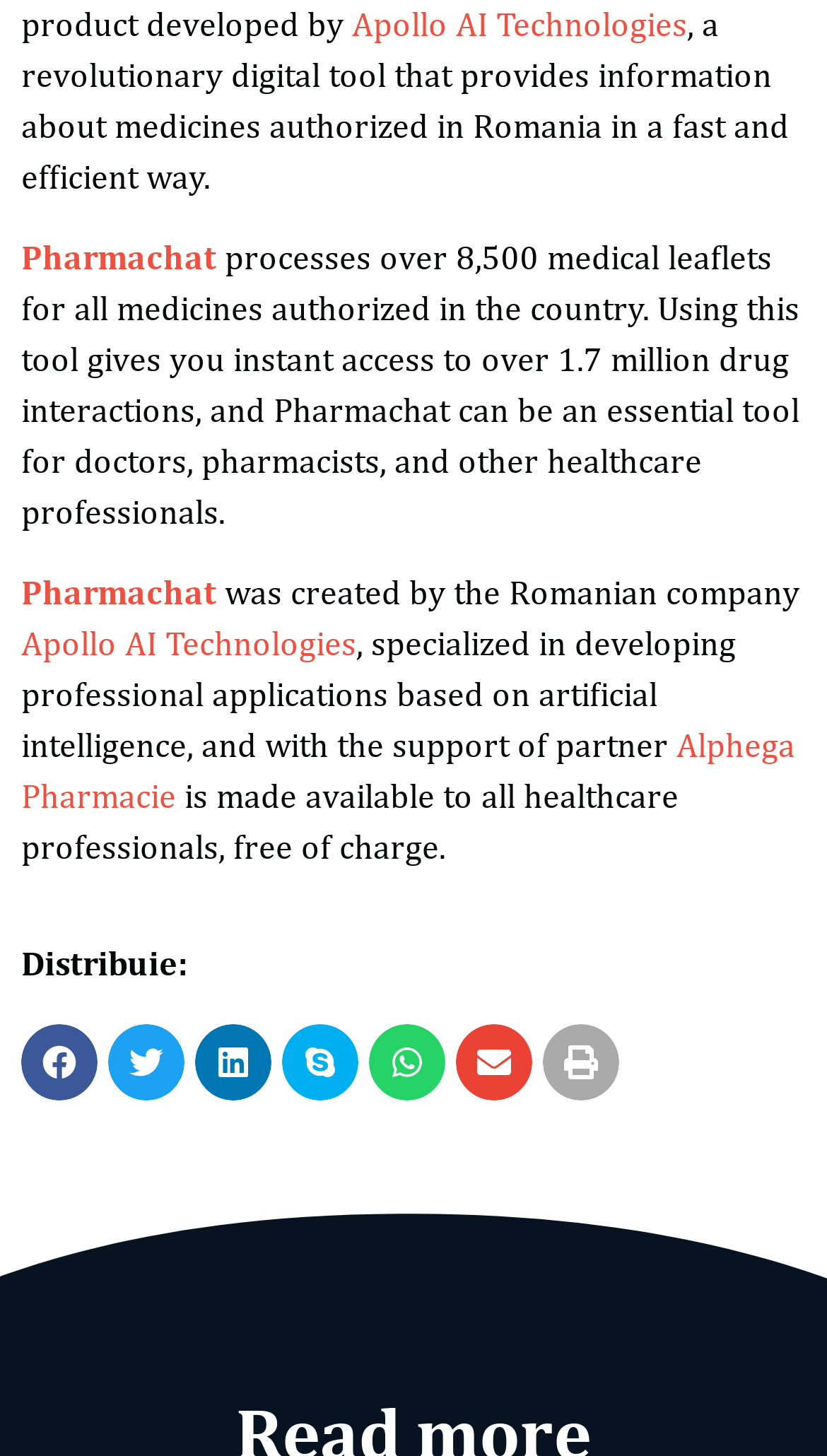Based on the element description Alphega Pharmacie, identify the bounding box coordinates for the UI element. The coordinates should be in the format (top-left x, top-left y, bottom-right x, bottom-right y) and within the 0 to 1 range.

[0.026, 0.498, 0.962, 0.561]